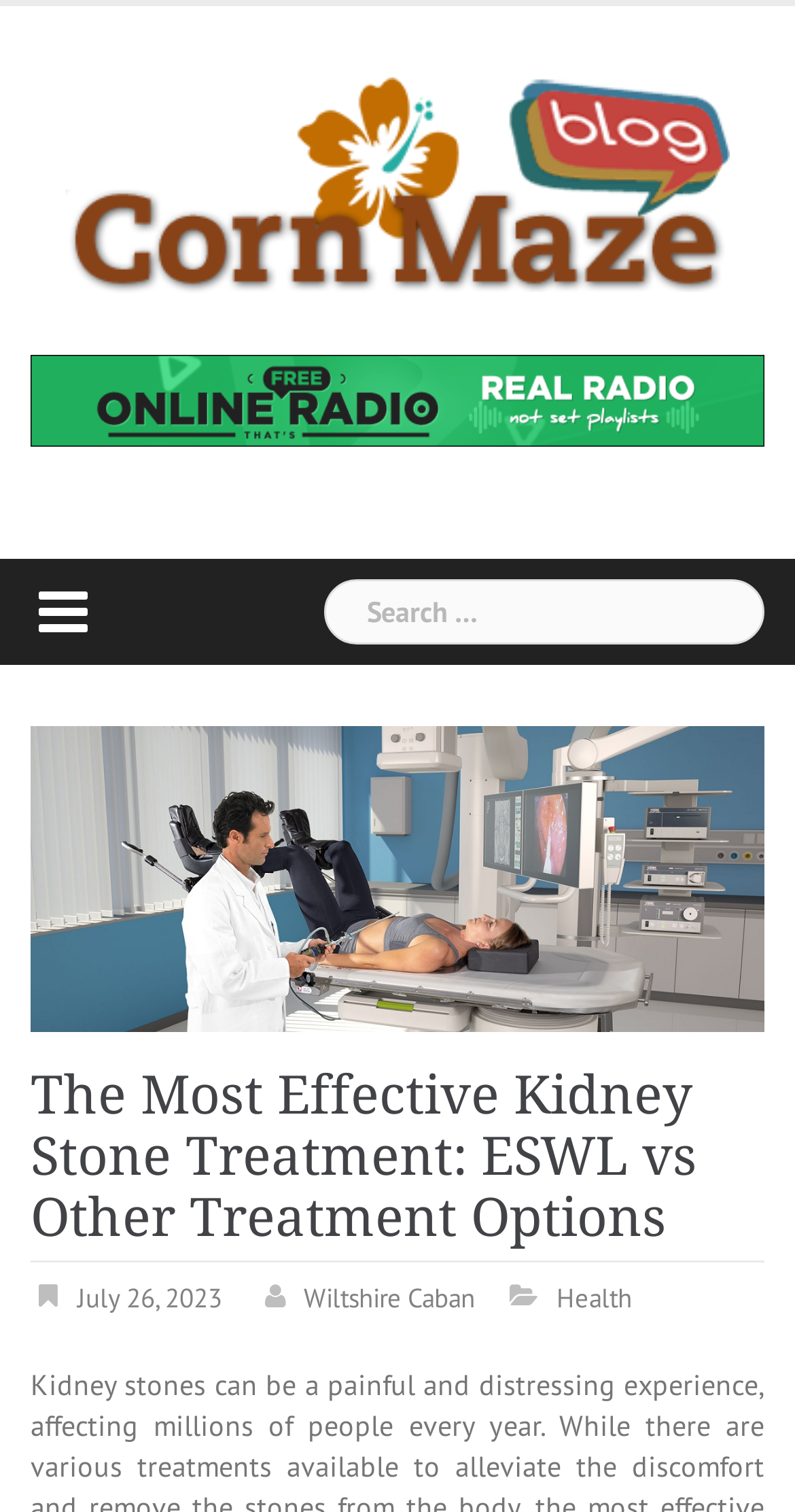What is the name of the blog?
Using the picture, provide a one-word or short phrase answer.

Corn Maze Blog